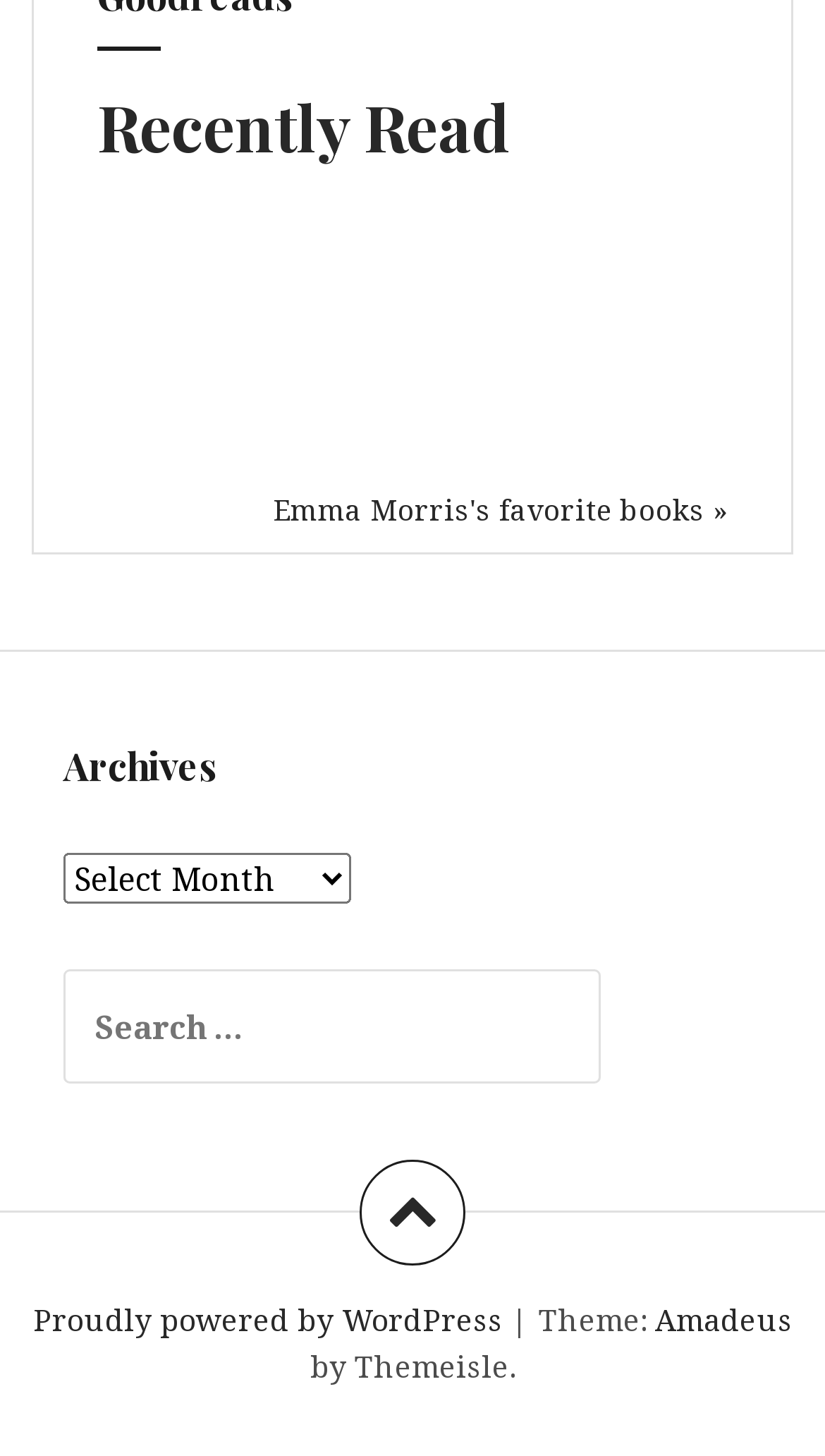Give a short answer to this question using one word or a phrase:
How many books are listed on this webpage?

15